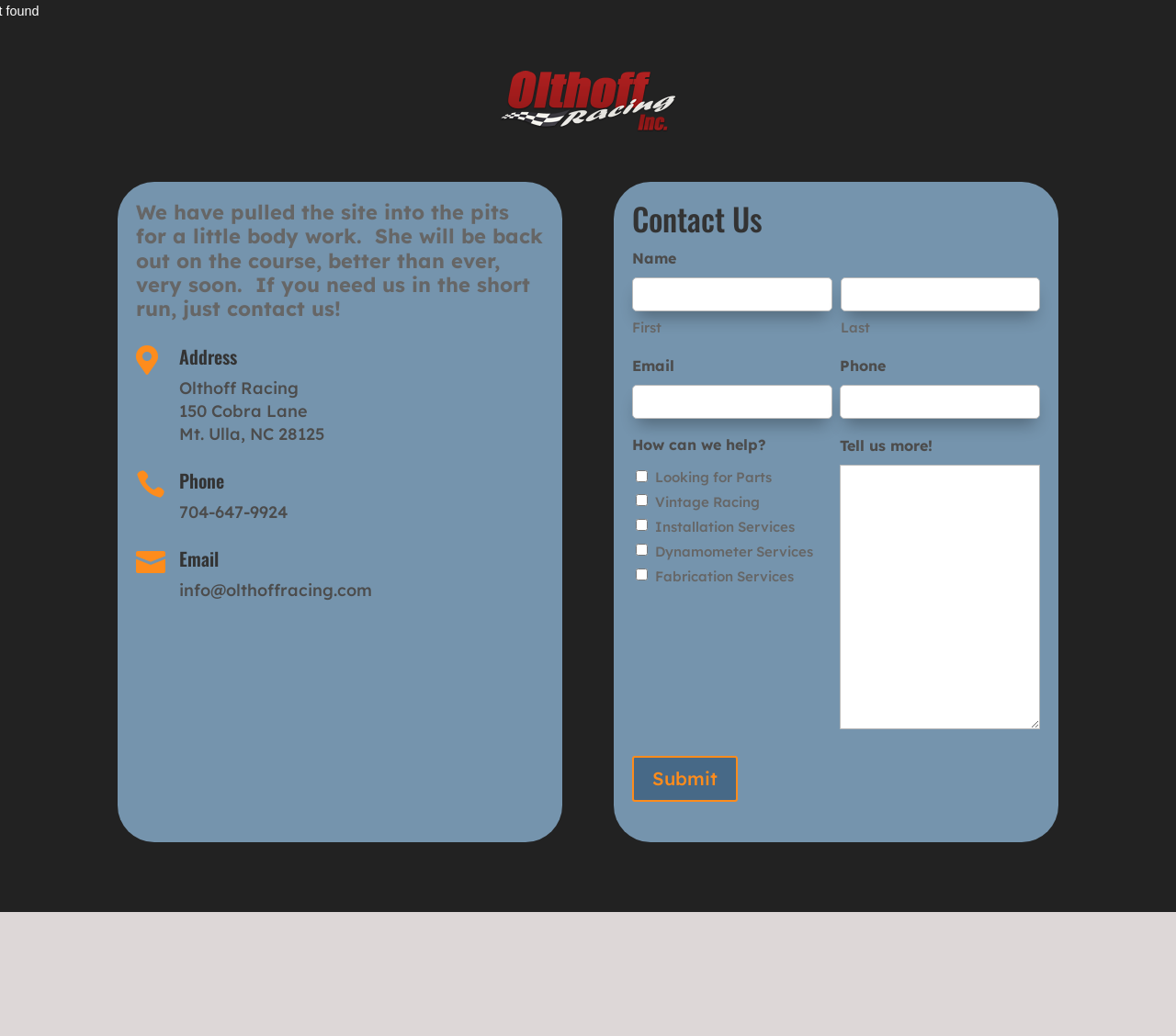Provide a one-word or one-phrase answer to the question:
What is the phone number of the team?

704-647-9924